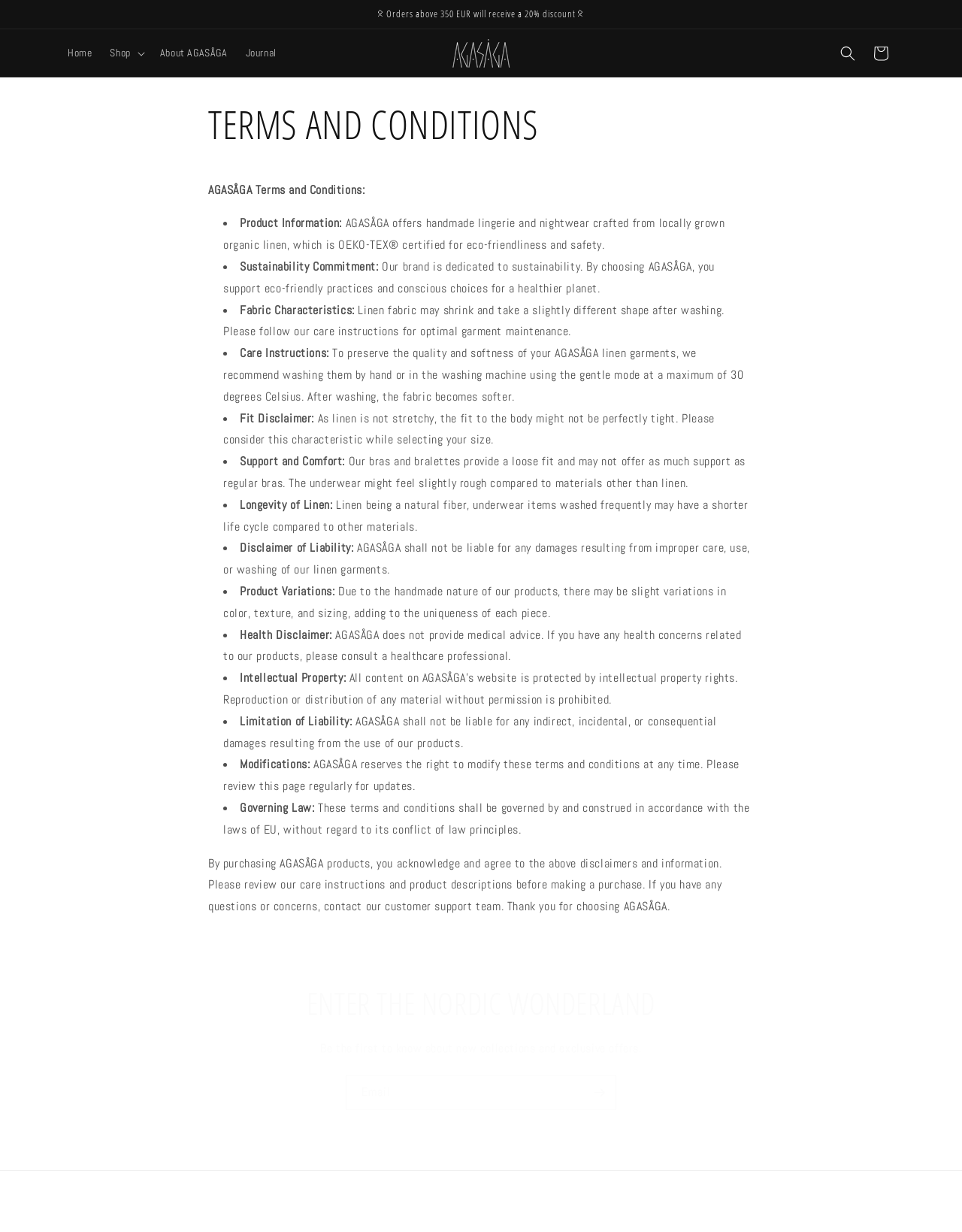Pinpoint the bounding box coordinates of the element that must be clicked to accomplish the following instruction: "Search for something". The coordinates should be in the format of four float numbers between 0 and 1, i.e., [left, top, right, bottom].

[0.864, 0.03, 0.898, 0.056]